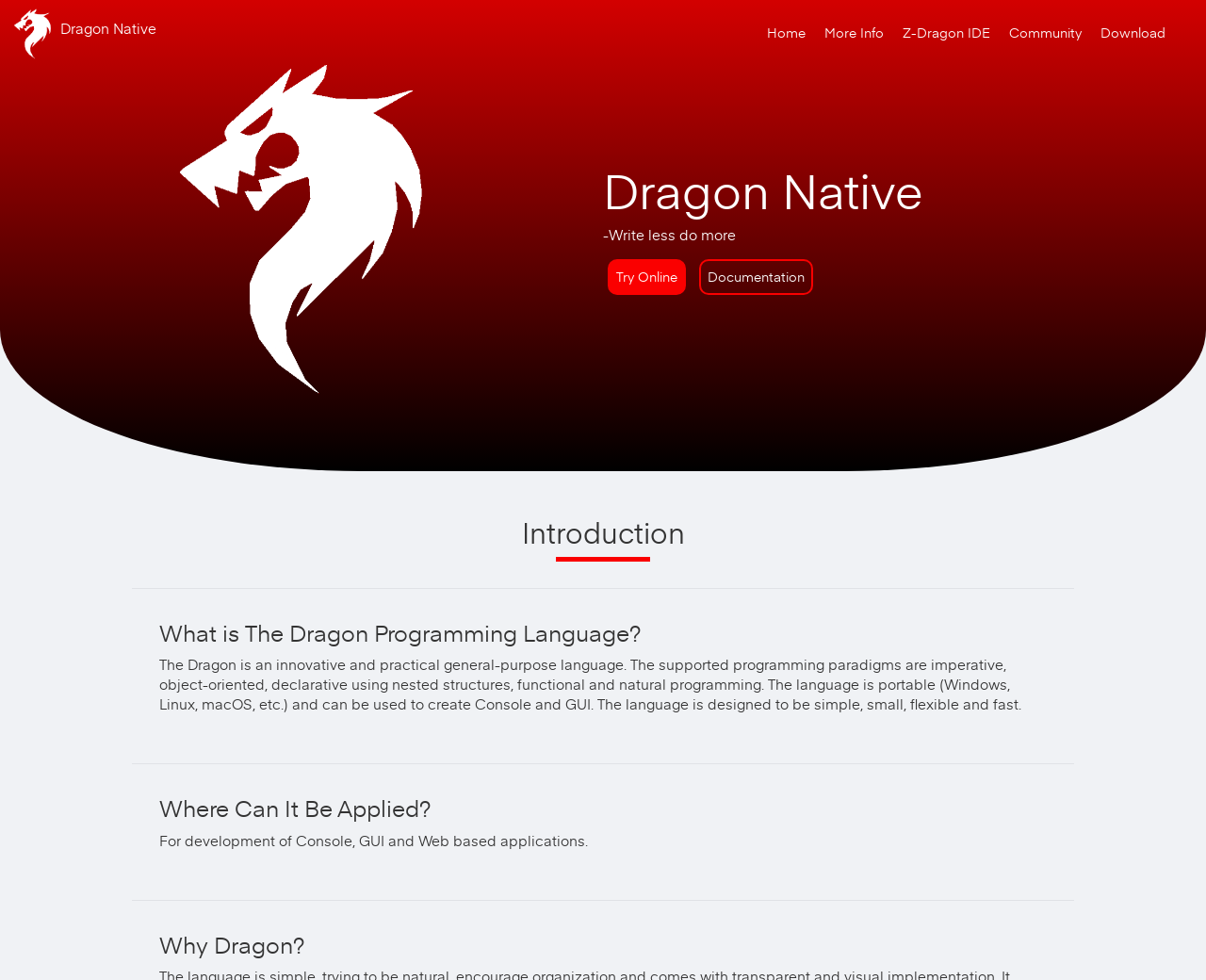What are the supported programming paradigms?
Using the image as a reference, give an elaborate response to the question.

I found the answer by reading the static text 'The Dragon is an innovative and practical general-purpose language. The supported programming paradigms are imperative, object-oriented, declarative using nested structures, functional and natural programming.' which lists the supported programming paradigms.